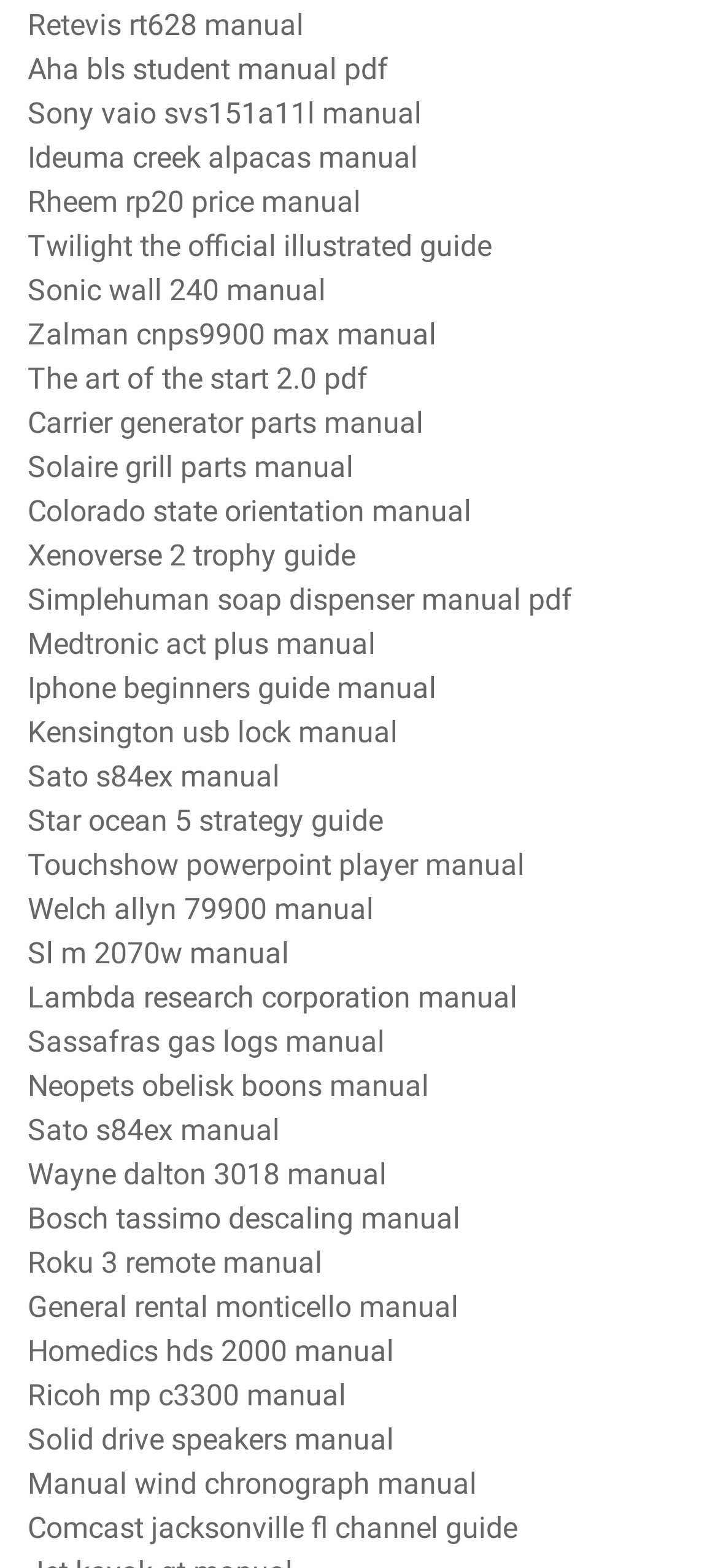Can you determine the bounding box coordinates of the area that needs to be clicked to fulfill the following instruction: "Open Aha bls student manual pdf"?

[0.038, 0.033, 0.541, 0.056]